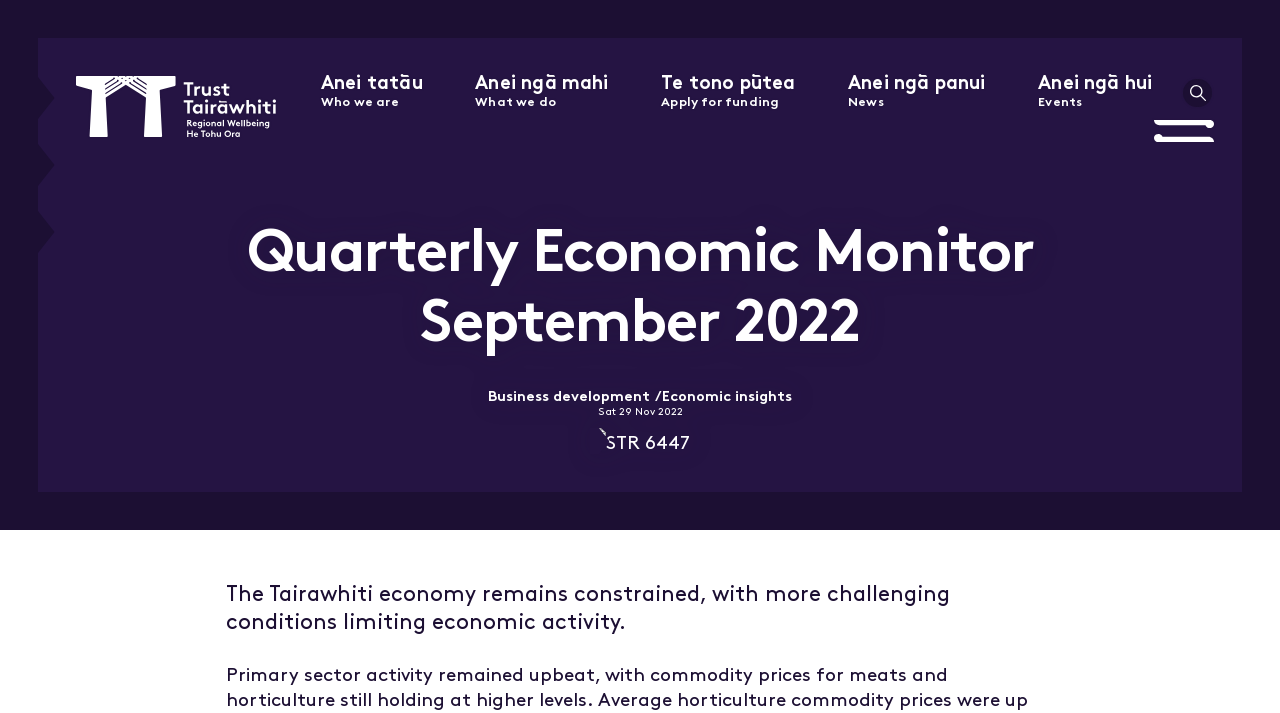Respond concisely with one word or phrase to the following query:
How many links are there in the top navigation bar?

6